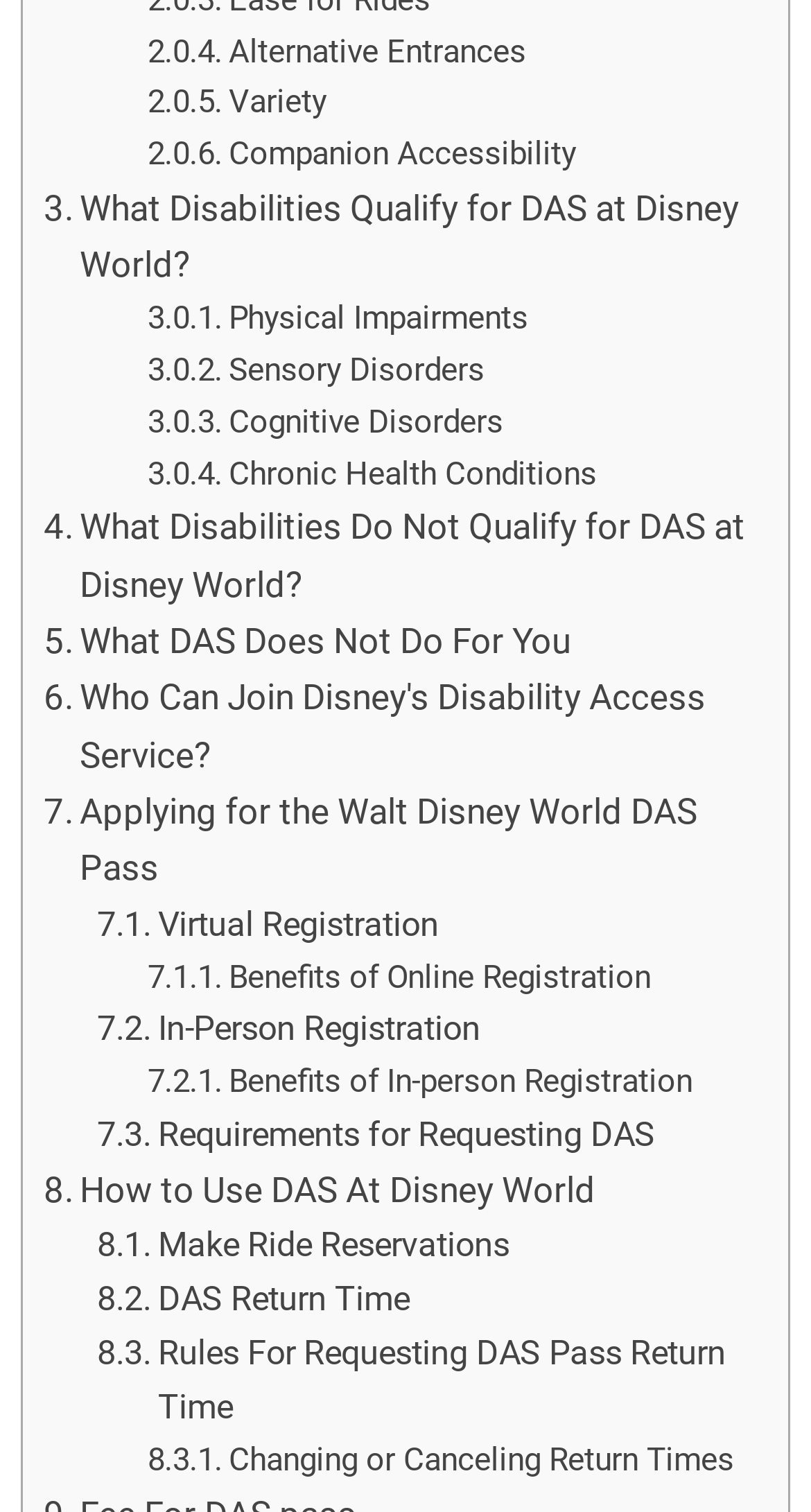Can you change or cancel a DAS Return Time?
Please provide a single word or phrase in response based on the screenshot.

Yes